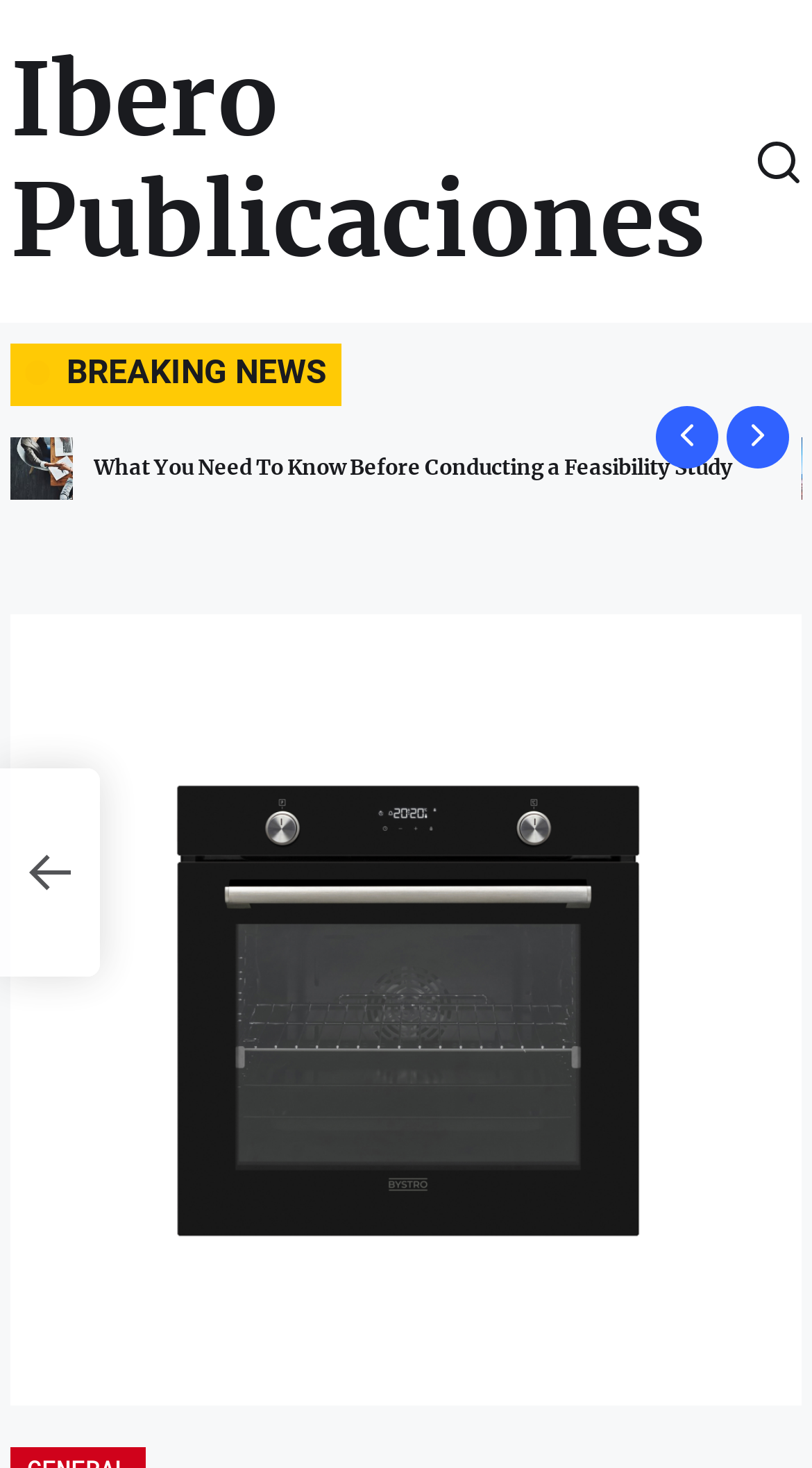Based on the provided description, "Ibero Publicaciones", find the bounding box of the corresponding UI element in the screenshot.

[0.013, 0.026, 0.869, 0.192]